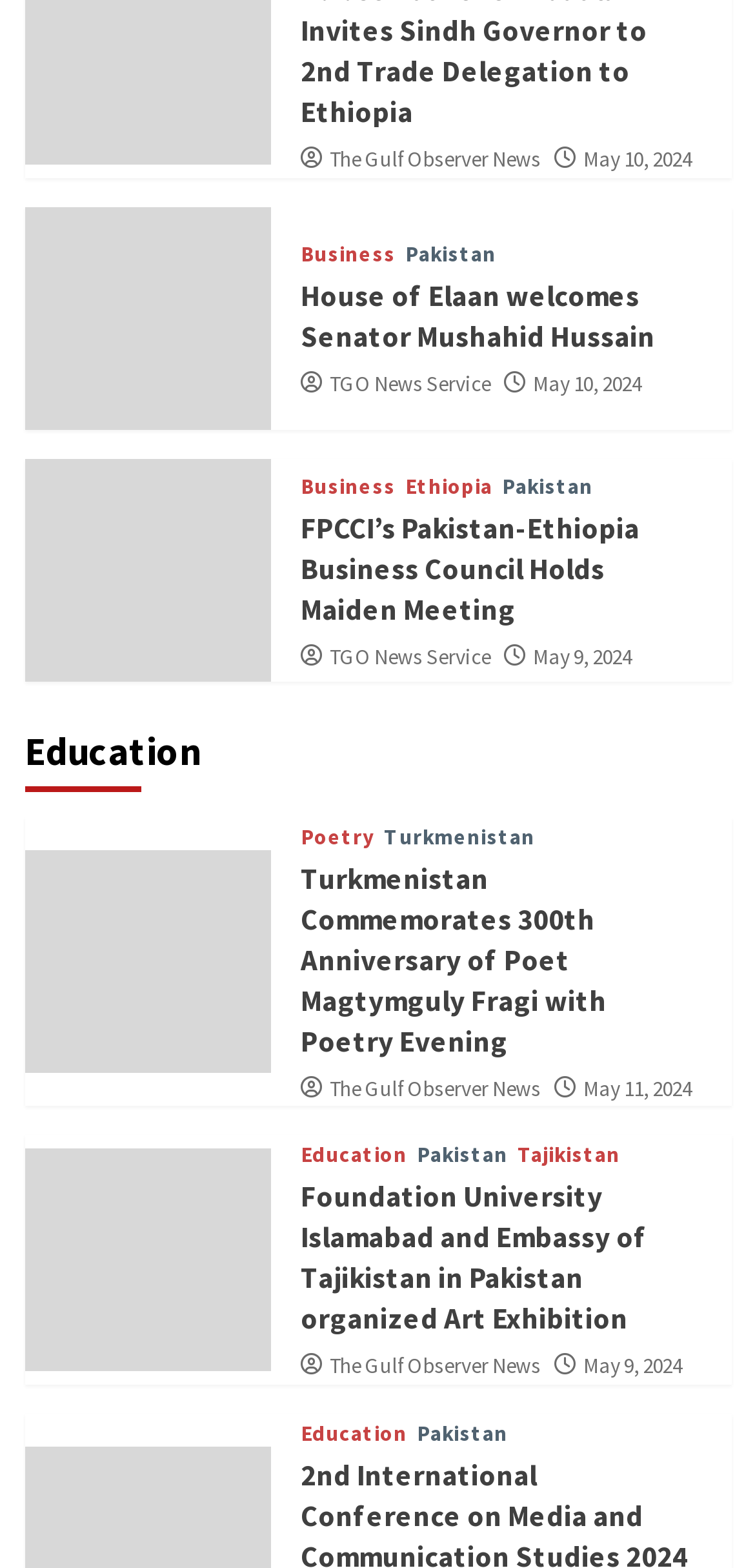Determine the bounding box coordinates of the clickable area required to perform the following instruction: "Explore the news about Foundation University Islamabad and Embassy of Tajikistan in Pakistan organized Art Exhibition". The coordinates should be represented as four float numbers between 0 and 1: [left, top, right, bottom].

[0.032, 0.733, 0.36, 0.875]